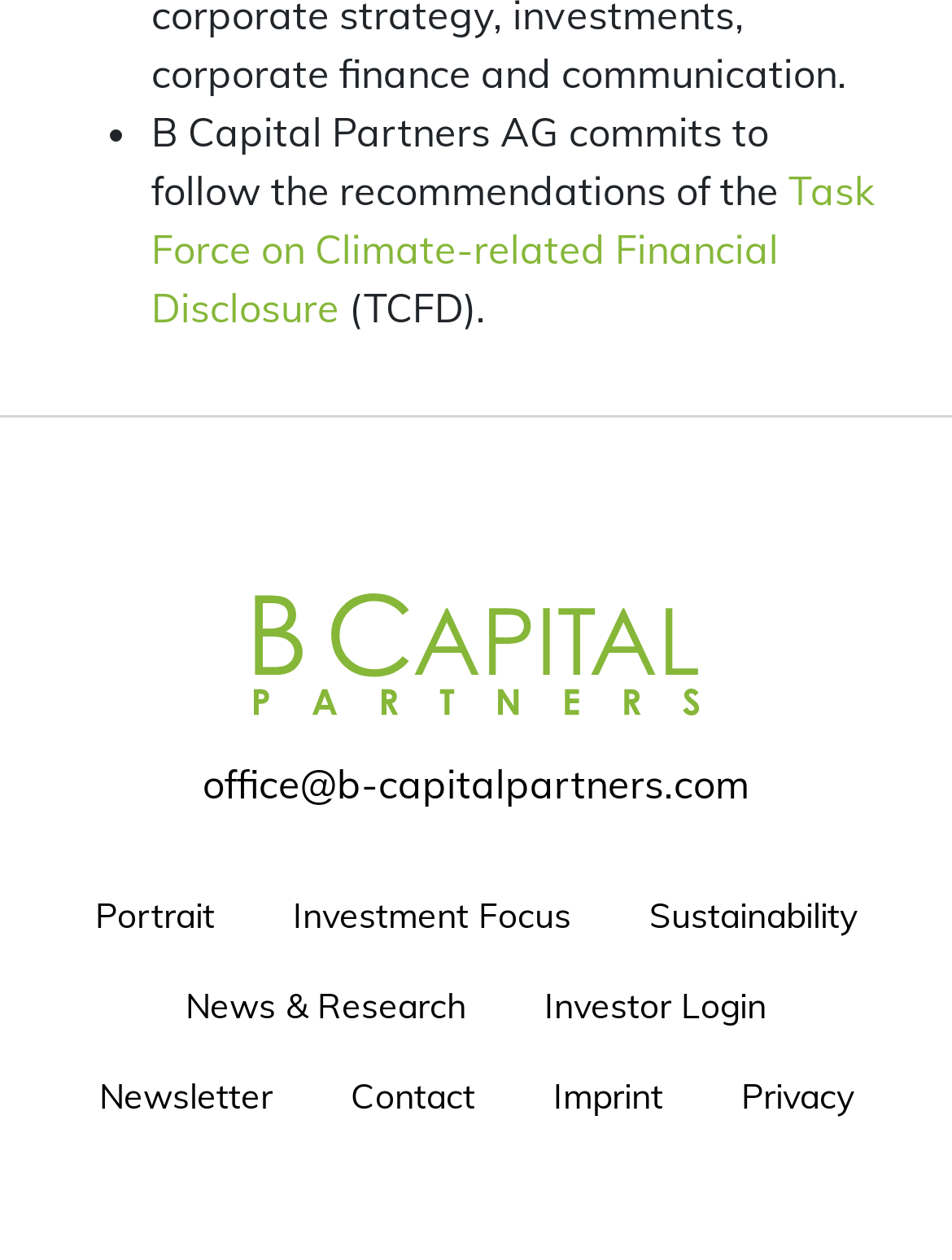What is the logo of the company?
Kindly answer the question with as much detail as you can.

The logo of the company is an image with the text 'B CAPITAL PARTNERS' on it, which is located in the figure element on the webpage.